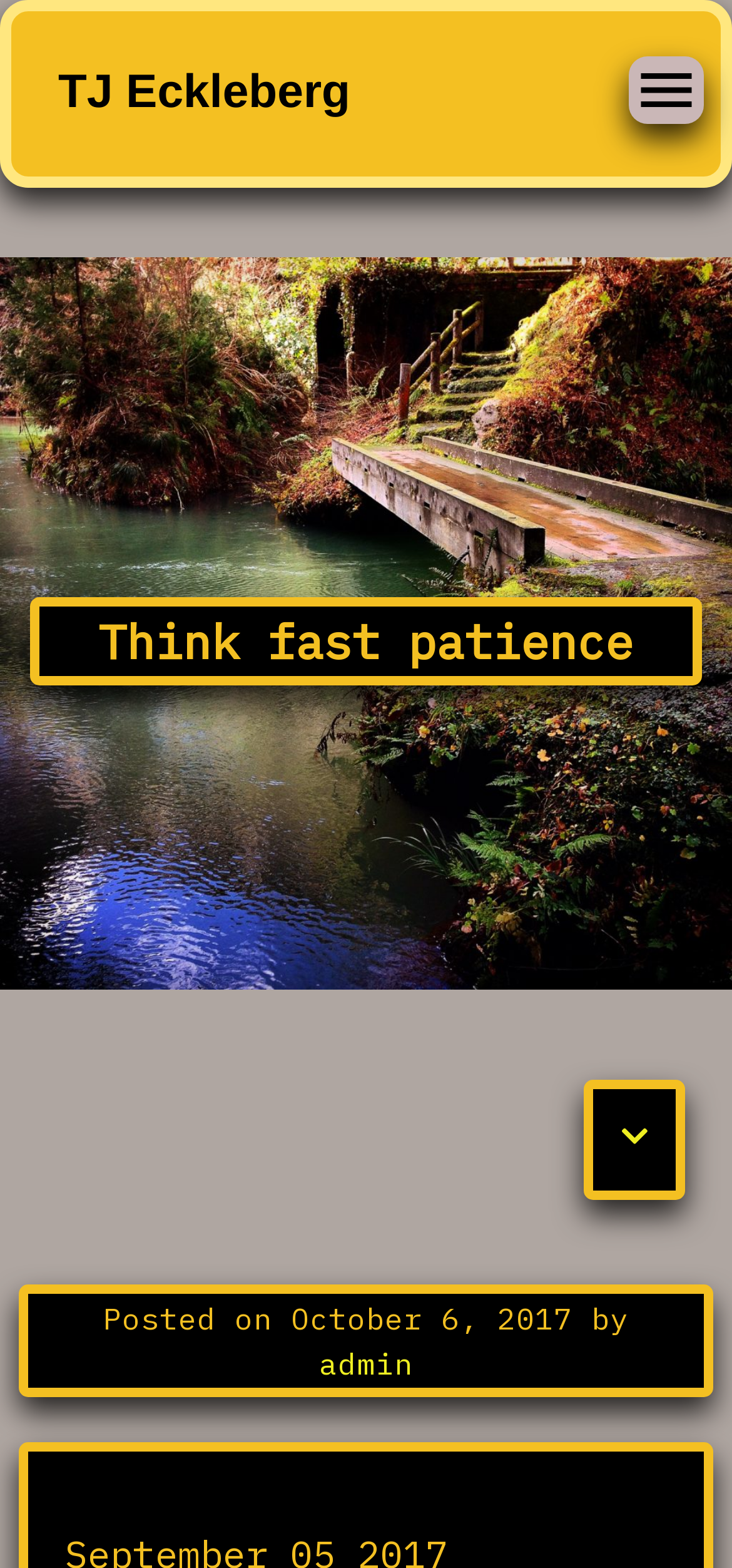Who is the author of the latest article?
Look at the image and respond to the question as thoroughly as possible.

I found the author of the latest article by looking at the link 'admin' which is located below the header 'Think fast patience' and above the button with the icon ''. This link is part of the header section and is likely to indicate the author of the latest article.